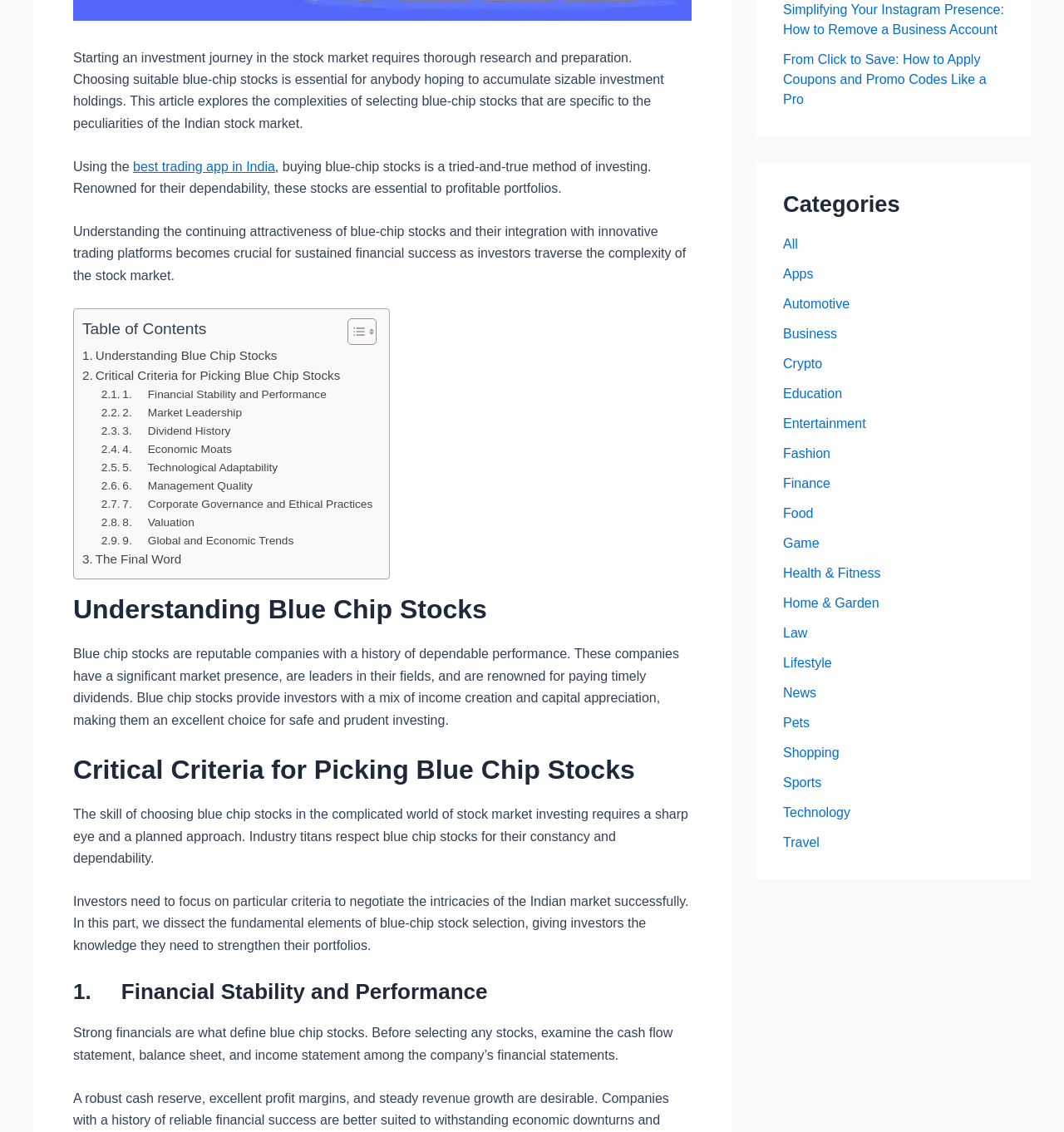From the webpage screenshot, identify the region described by 8. Valuation. Provide the bounding box coordinates as (top-left x, top-left y, bottom-right x, bottom-right y), with each value being a floating point number between 0 and 1.

[0.095, 0.454, 0.183, 0.47]